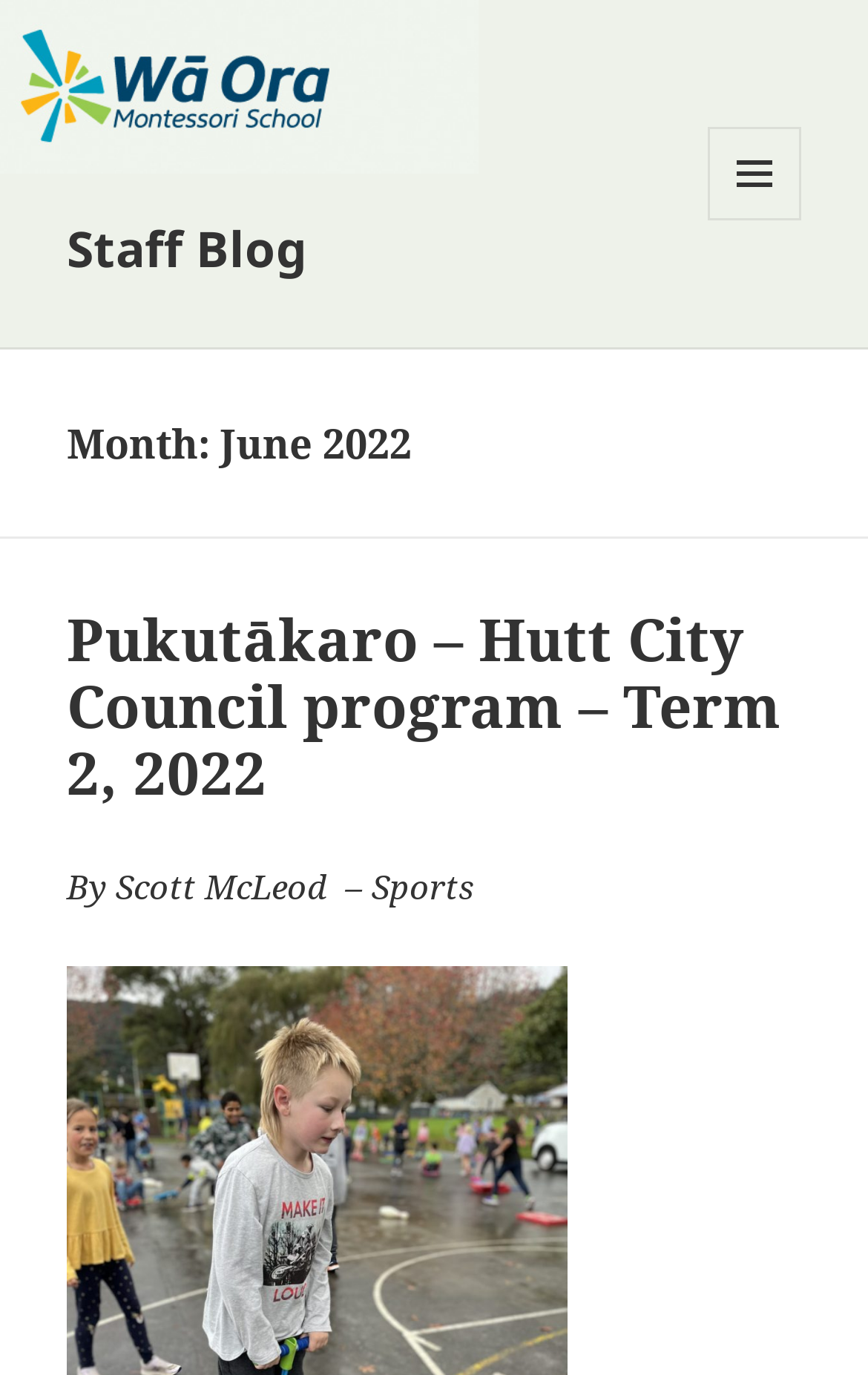What is the term mentioned in the blog post?
Answer with a single word or phrase, using the screenshot for reference.

Term 2, 2022